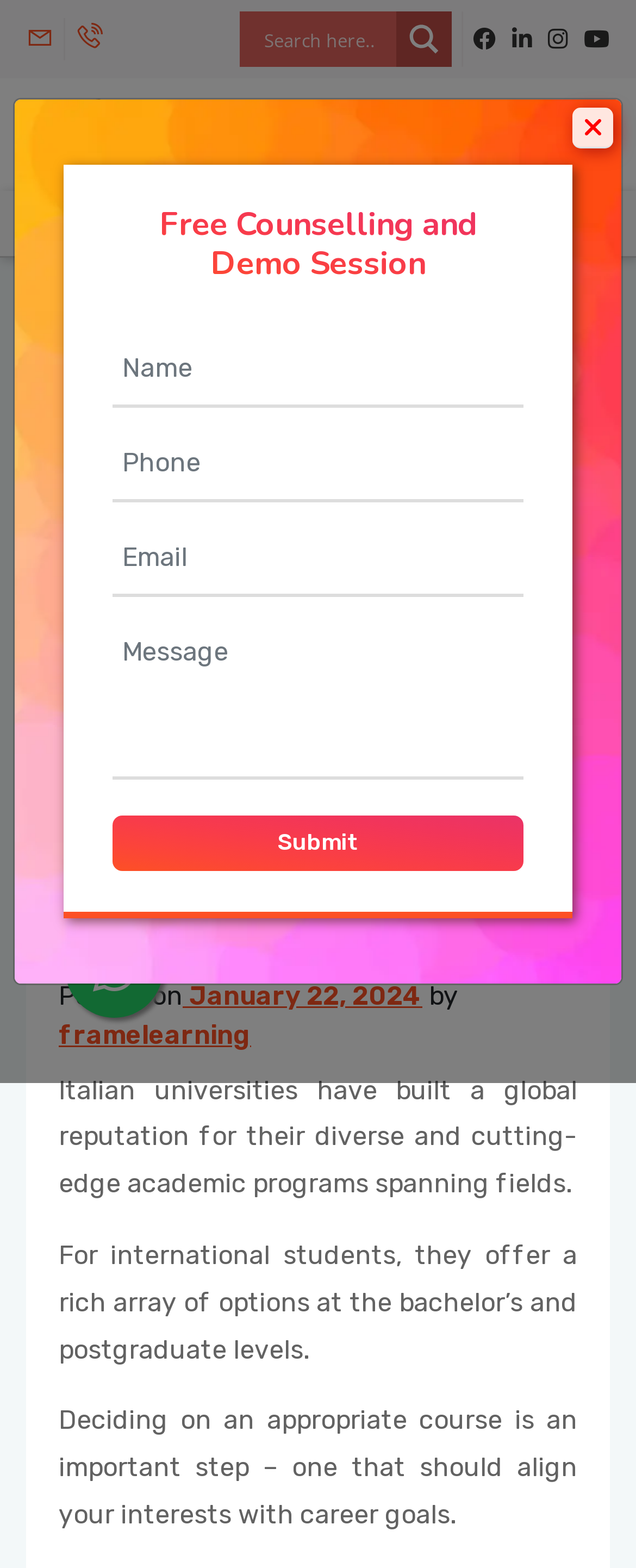Indicate the bounding box coordinates of the element that must be clicked to execute the instruction: "Search for a course". The coordinates should be given as four float numbers between 0 and 1, i.e., [left, top, right, bottom].

[0.415, 0.007, 0.61, 0.042]